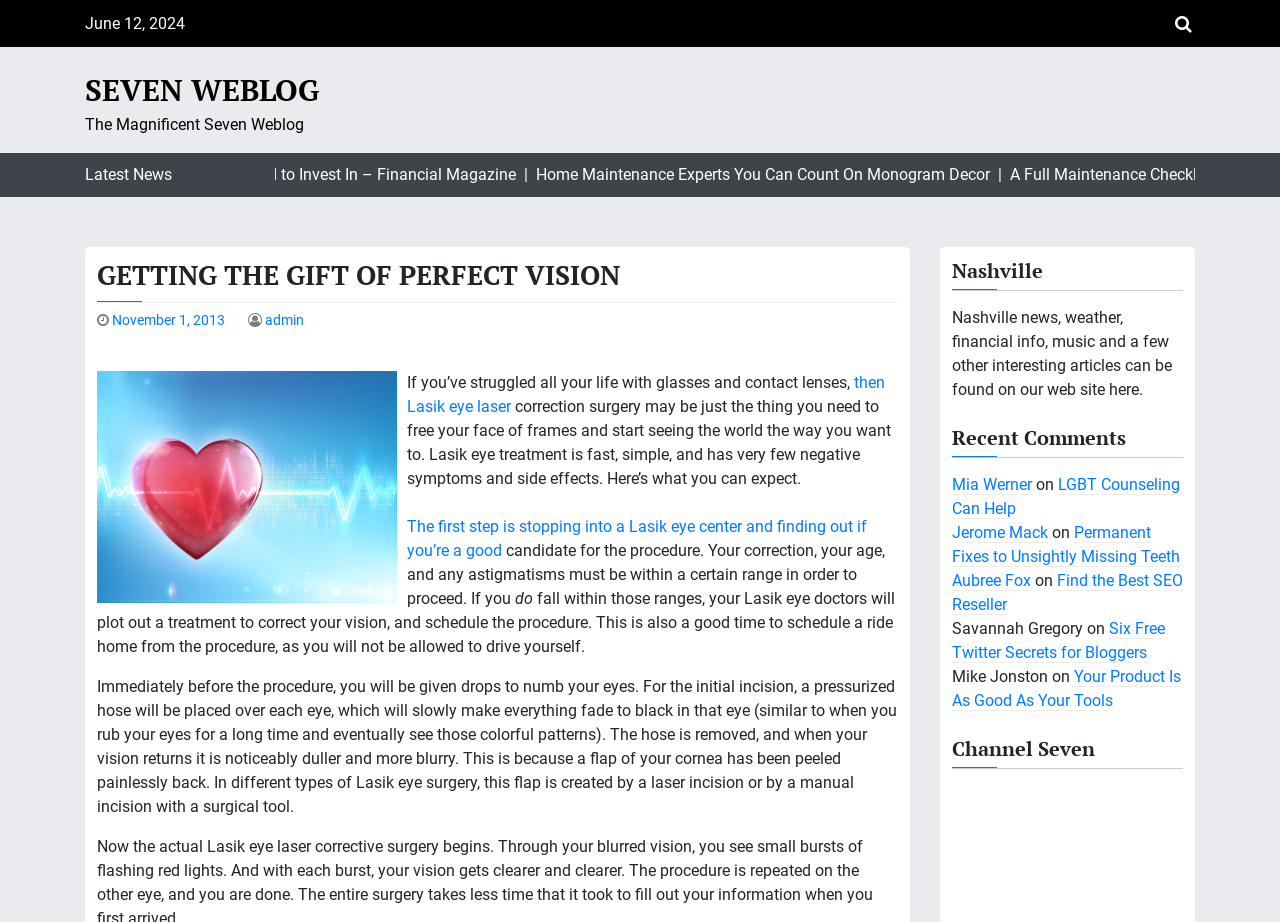What is the location mentioned in the webpage?
Observe the image and answer the question with a one-word or short phrase response.

Nashville